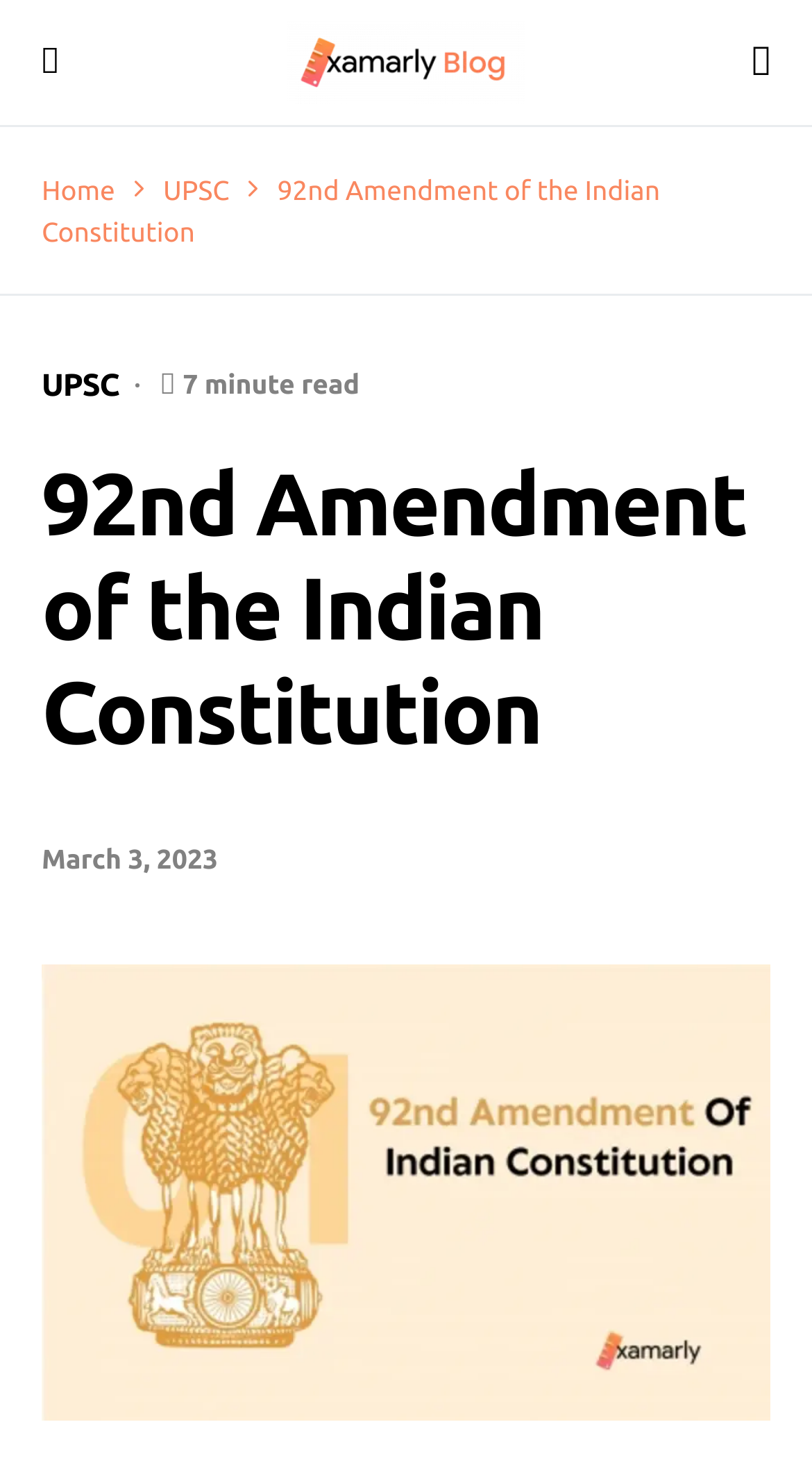Give an in-depth explanation of the webpage layout and content.

The webpage is about the 92nd Amendment of the Indian Constitution, specifically designed for UPSC exam preparation. At the top left corner, there is a button with an icon '\ue917'. Next to it, there is a link to 'Examarly' accompanied by an image with the same name. On the top right corner, there is another button with an icon '\ue93f'.

Below the top section, there are three links: 'Home', 'UPSC', and a second 'UPSC' link. To the right of these links, there is a static text '92nd Amendment of the Indian Constitution' that spans across most of the width. 

Further down, there is a heading with the same title '92nd Amendment of the Indian Constitution' that occupies almost the full width. Below the heading, there is a static text indicating the article's reading time, '7 minute read'. 

On the left side, there is a static text showing the date 'March 3, 2023'. Below this date, there is a figure that takes up most of the width, containing a link and an image with the same title '92nd Amendment of the Indian Constitution'.